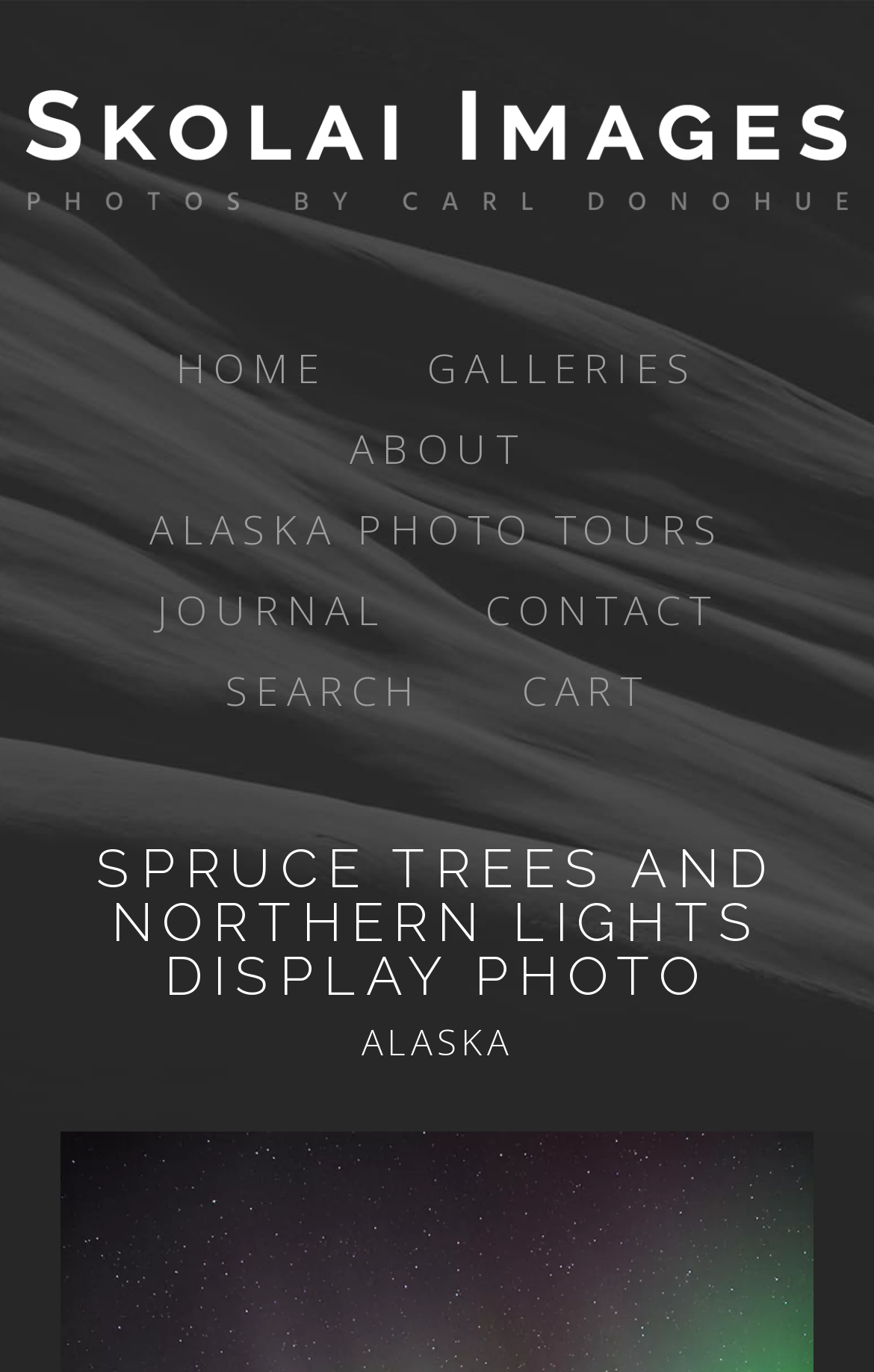Specify the bounding box coordinates of the area that needs to be clicked to achieve the following instruction: "Go to Congressional Black Caucus".

None